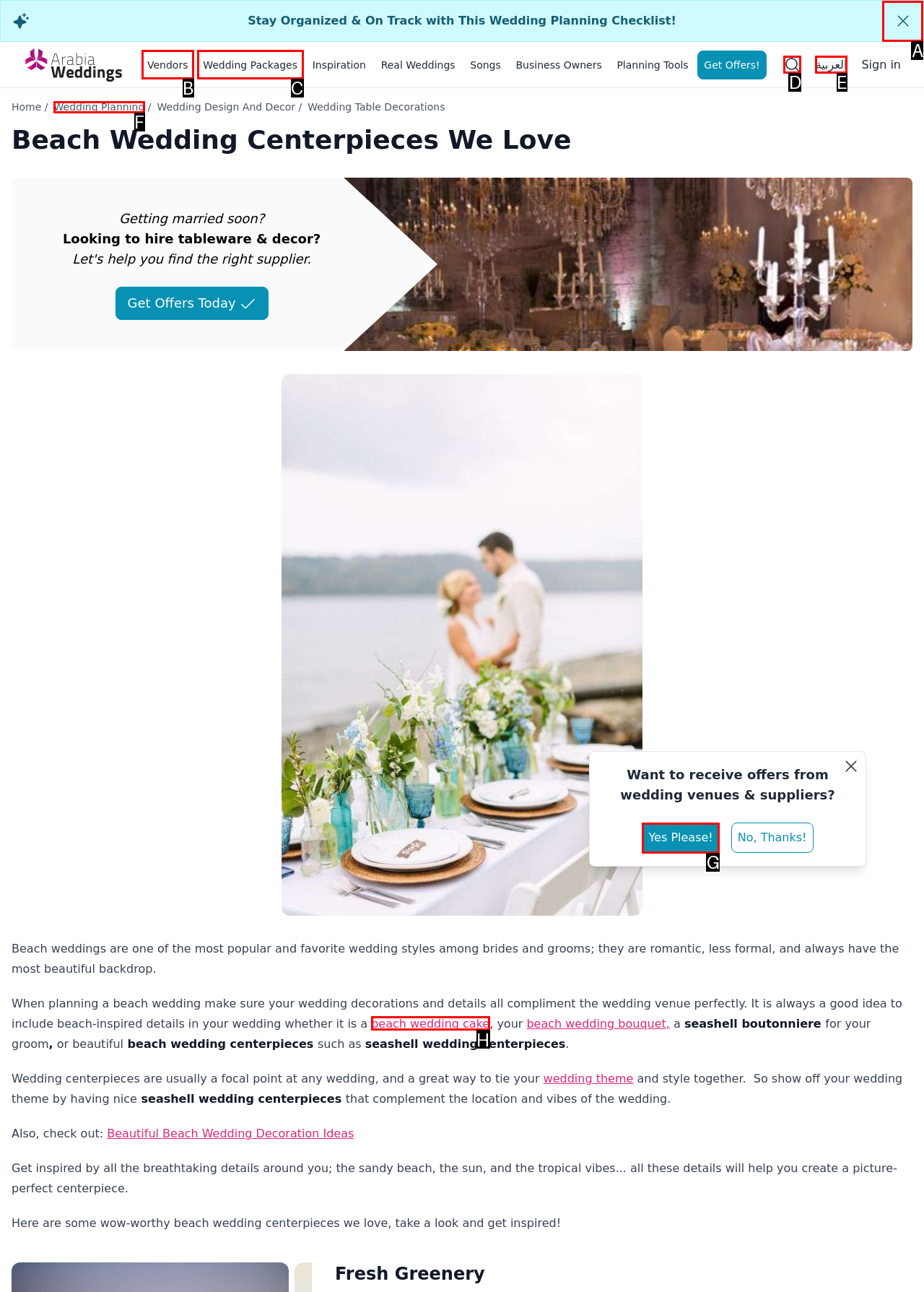Indicate which UI element needs to be clicked to fulfill the task: Search for events
Answer with the letter of the chosen option from the available choices directly.

None